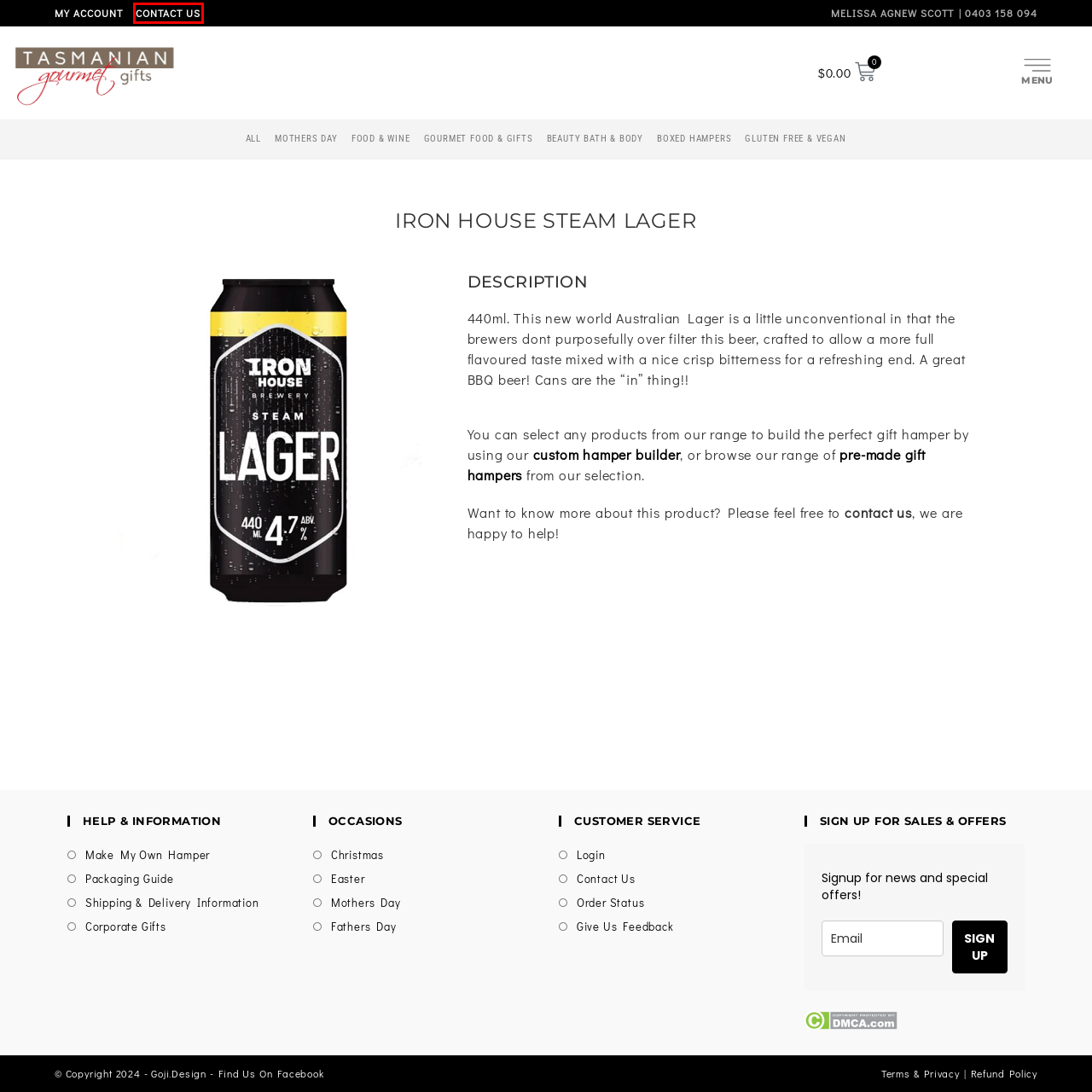Please examine the screenshot provided, which contains a red bounding box around a UI element. Select the webpage description that most accurately describes the new page displayed after clicking the highlighted element. Here are the candidates:
A. Tasmanian Gourmet Gift Baskets & Hampers. Contact Us Anytime.
B. Gift Hamper Shop | Tasmanian Gourmet Gifts - Browse Our Shop
C. Corporate Gift Hampers by Tasmanian Gourmet Gifts in Australia.
D. Create your own custom gift hamper, choose from over 400 gift items.
E. gift packaging guide - Tasmanian Gourmet Gifts
F. Mothers Day Gift Hampers by Tasmanian Gourmet Gifts
G. Delivery information - Tasmanian Gourmet Gifts
H. Stunning Christmas Hampers Anywhere in Australia In 2 Days

A